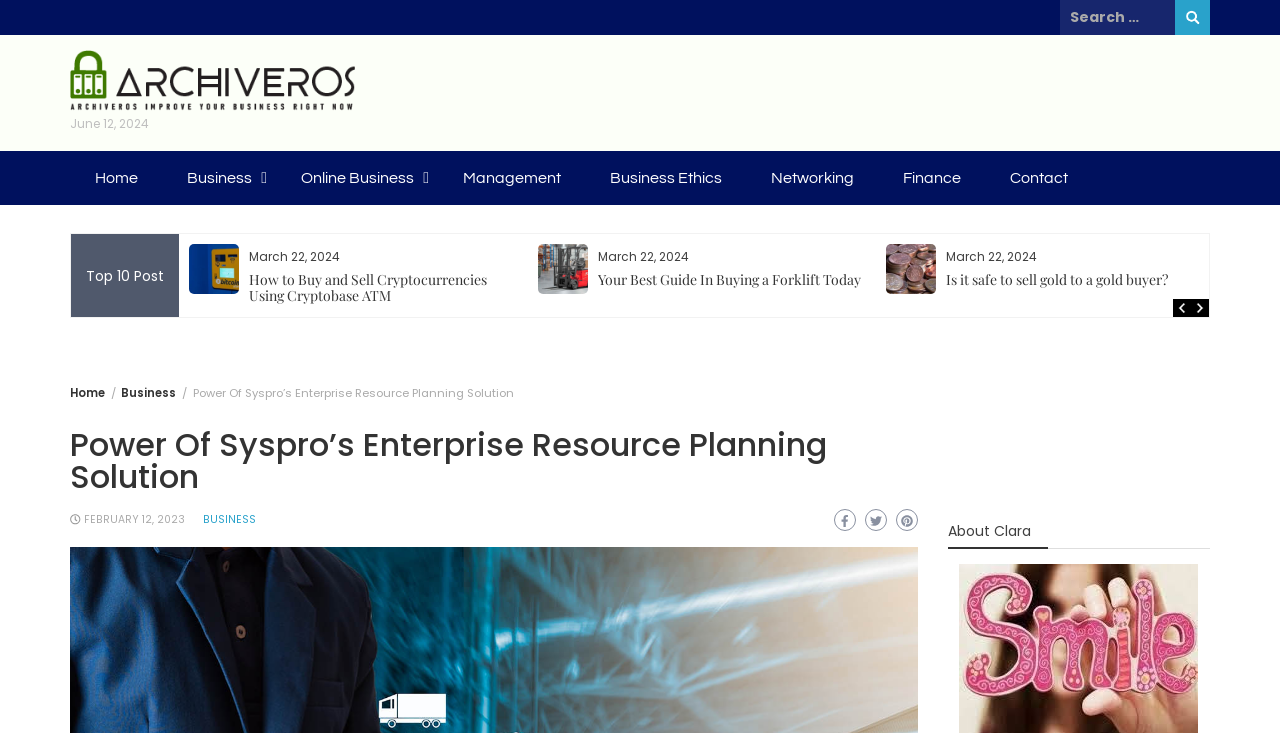What is the search button located next to?
Based on the visual content, answer with a single word or a brief phrase.

Search for: